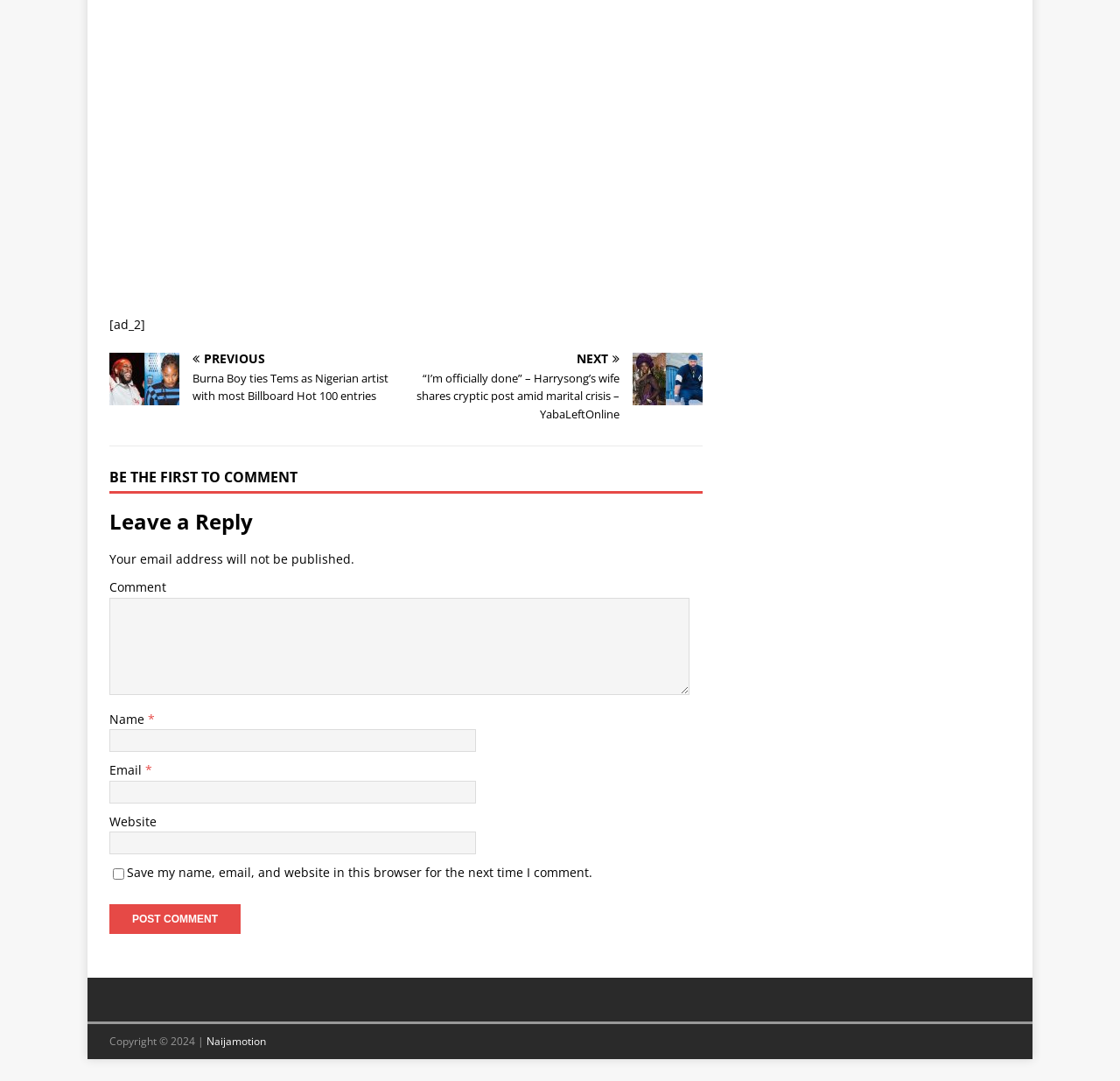Please locate the bounding box coordinates of the element that needs to be clicked to achieve the following instruction: "Type your name". The coordinates should be four float numbers between 0 and 1, i.e., [left, top, right, bottom].

[0.098, 0.675, 0.425, 0.696]